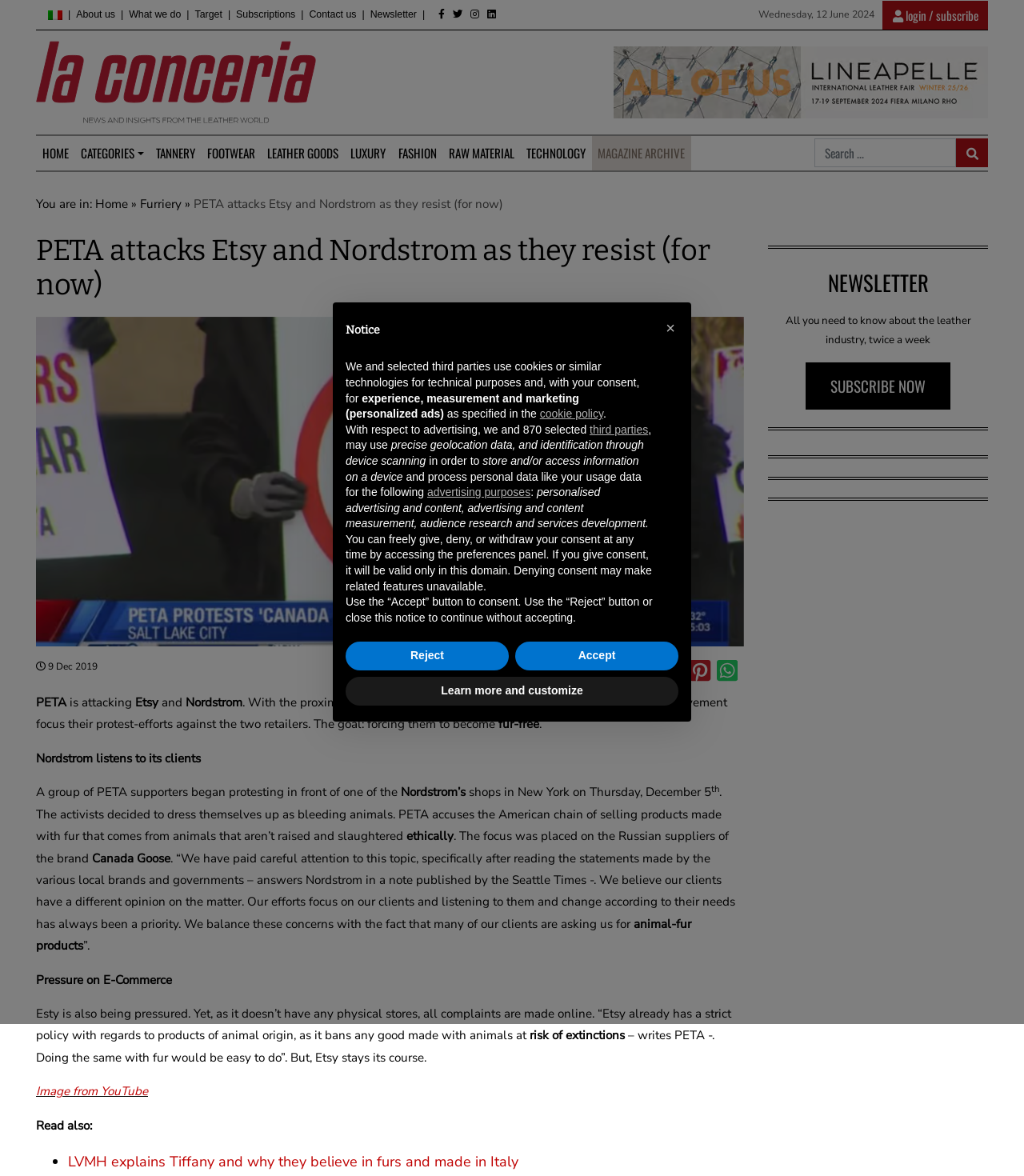What is the policy of Etsy regarding products of animal origin?
Please provide a comprehensive answer based on the contents of the image.

According to the article, Etsy already has a strict policy with regards to products of animal origin, as it bans any goods made with animals at risk of extinctions.